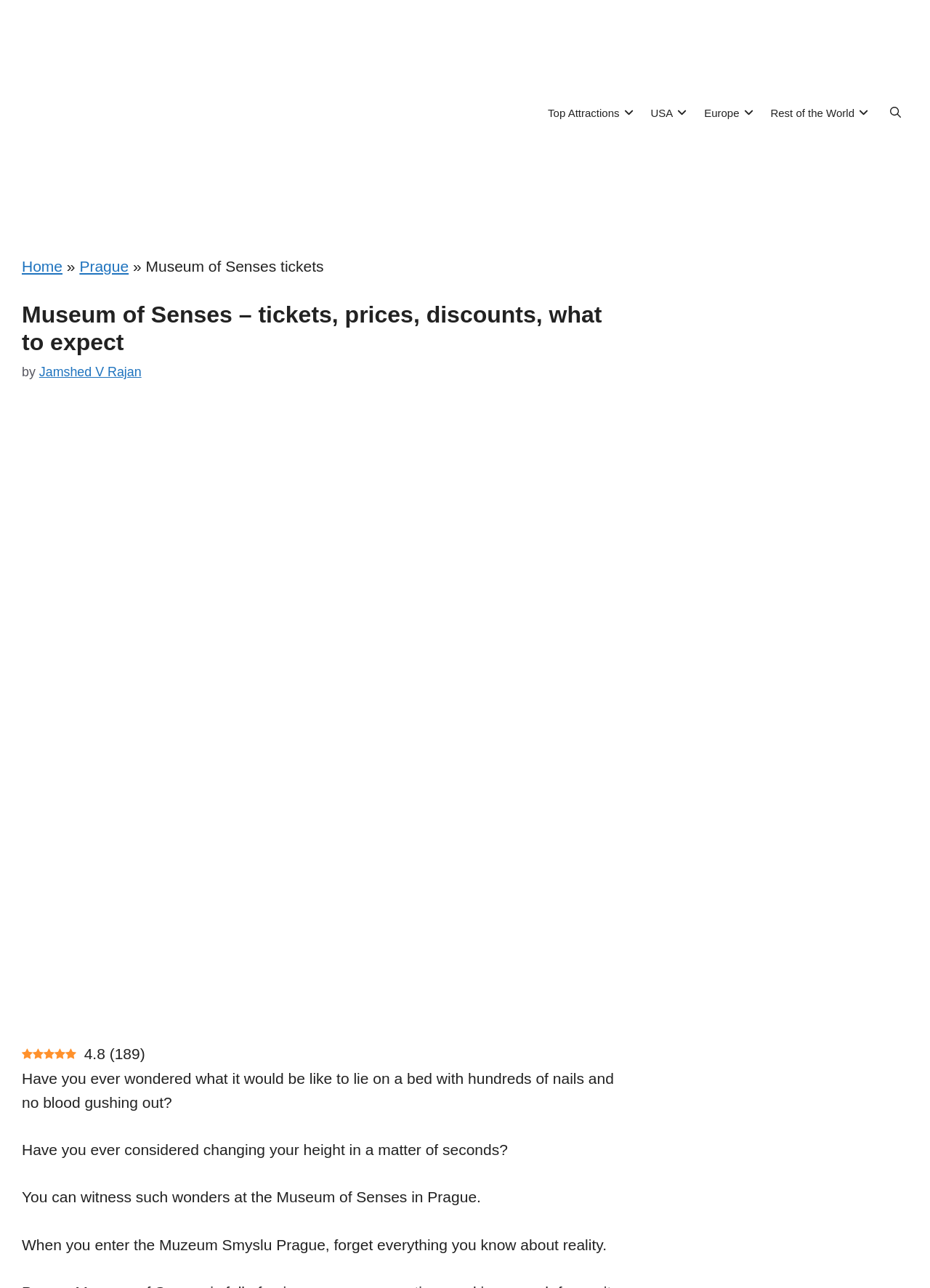Locate the bounding box coordinates of the clickable element to fulfill the following instruction: "Explore the 'Prague' section". Provide the coordinates as four float numbers between 0 and 1 in the format [left, top, right, bottom].

[0.085, 0.2, 0.138, 0.213]